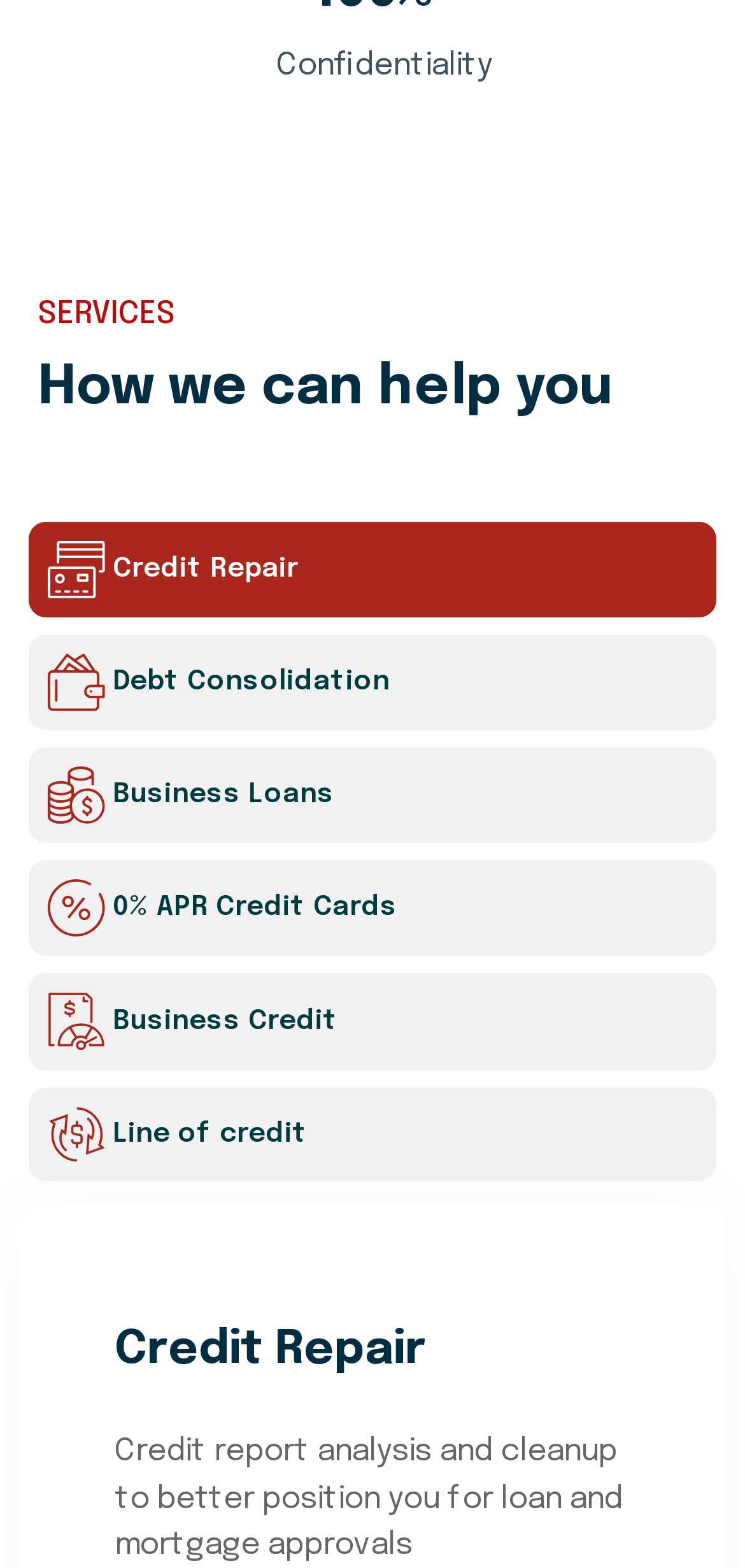Please provide a short answer using a single word or phrase for the question:
What is the purpose of Credit Repair?

Credit report analysis and cleanup